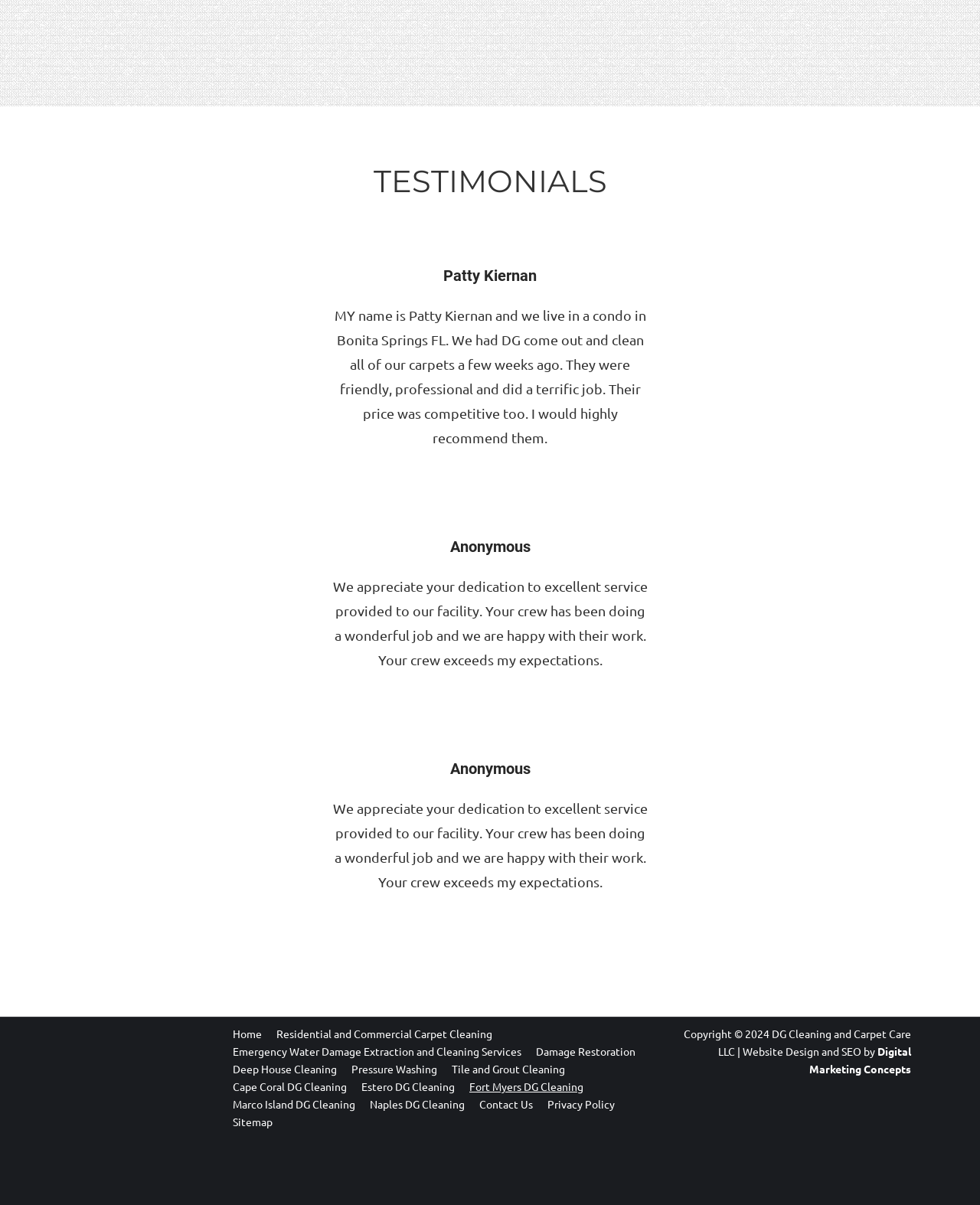Indicate the bounding box coordinates of the element that must be clicked to execute the instruction: "Contact DG Cleaning and Carpet Care". The coordinates should be given as four float numbers between 0 and 1, i.e., [left, top, right, bottom].

[0.489, 0.909, 0.544, 0.924]